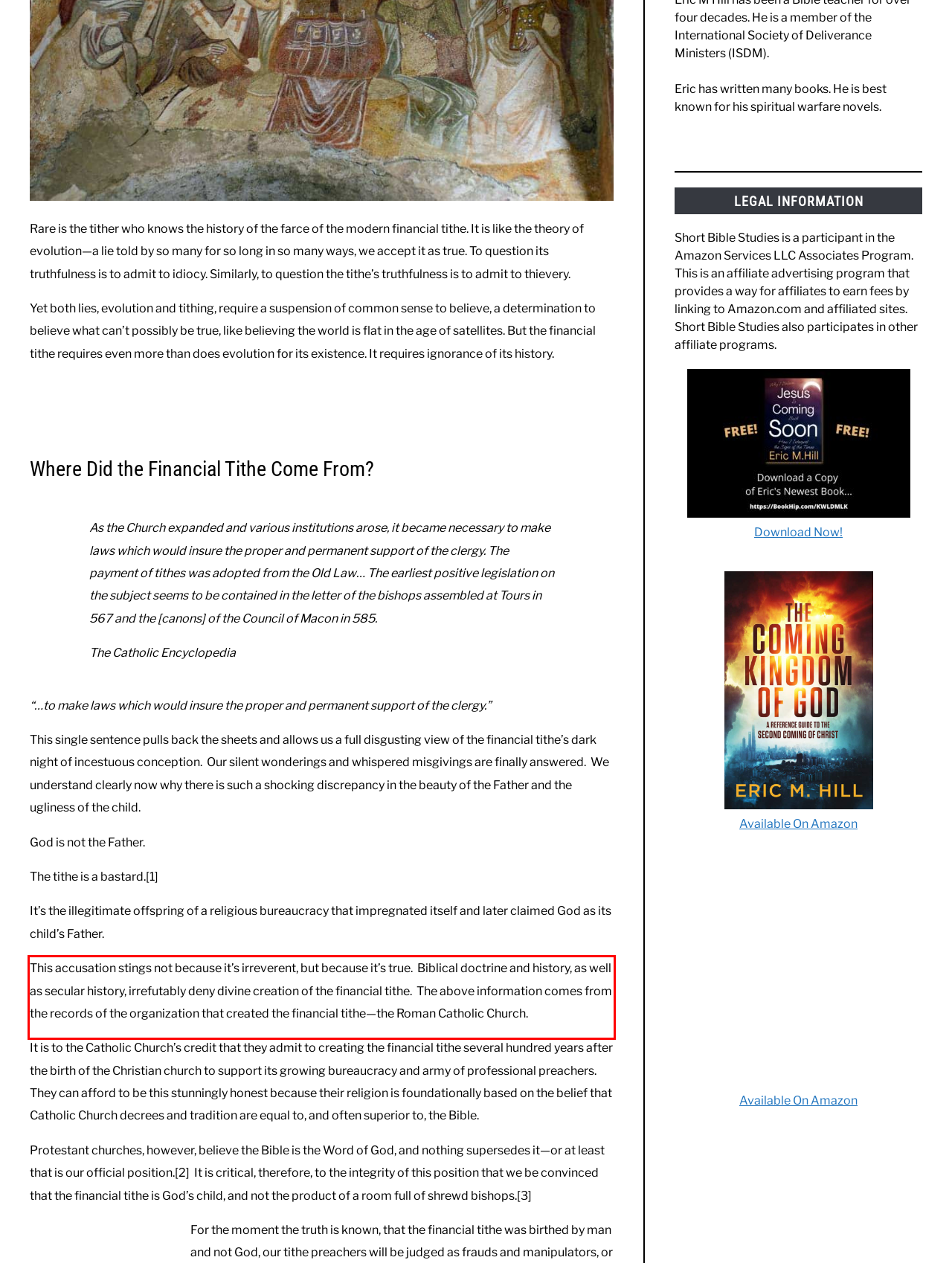Look at the provided screenshot of the webpage and perform OCR on the text within the red bounding box.

This accusation stings not because it’s irreverent, but because it’s true. Biblical doctrine and history, as well as secular history, irrefutably deny divine creation of the financial tithe. The above information comes from the records of the organization that created the financial tithe—the Roman Catholic Church.